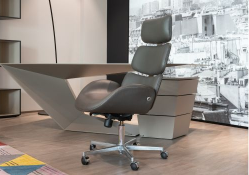Construct a detailed narrative about the image.

The image showcases a modern office chair with a sleek design, positioned near a contemporary workspace. The chair, upholstered in a rich gray material, features a high backrest and an ergonomic shape that ensures comfort during long hours of use. It is mounted on a five-star base with wheels, allowing for easy mobility. The stylish setting includes a minimalist desk and a visually striking backdrop that enhances the overall aesthetic of the office environment. This piece exemplifies a blend of functionality and sophistication, ideal for creating a productive and visually appealing workspace.